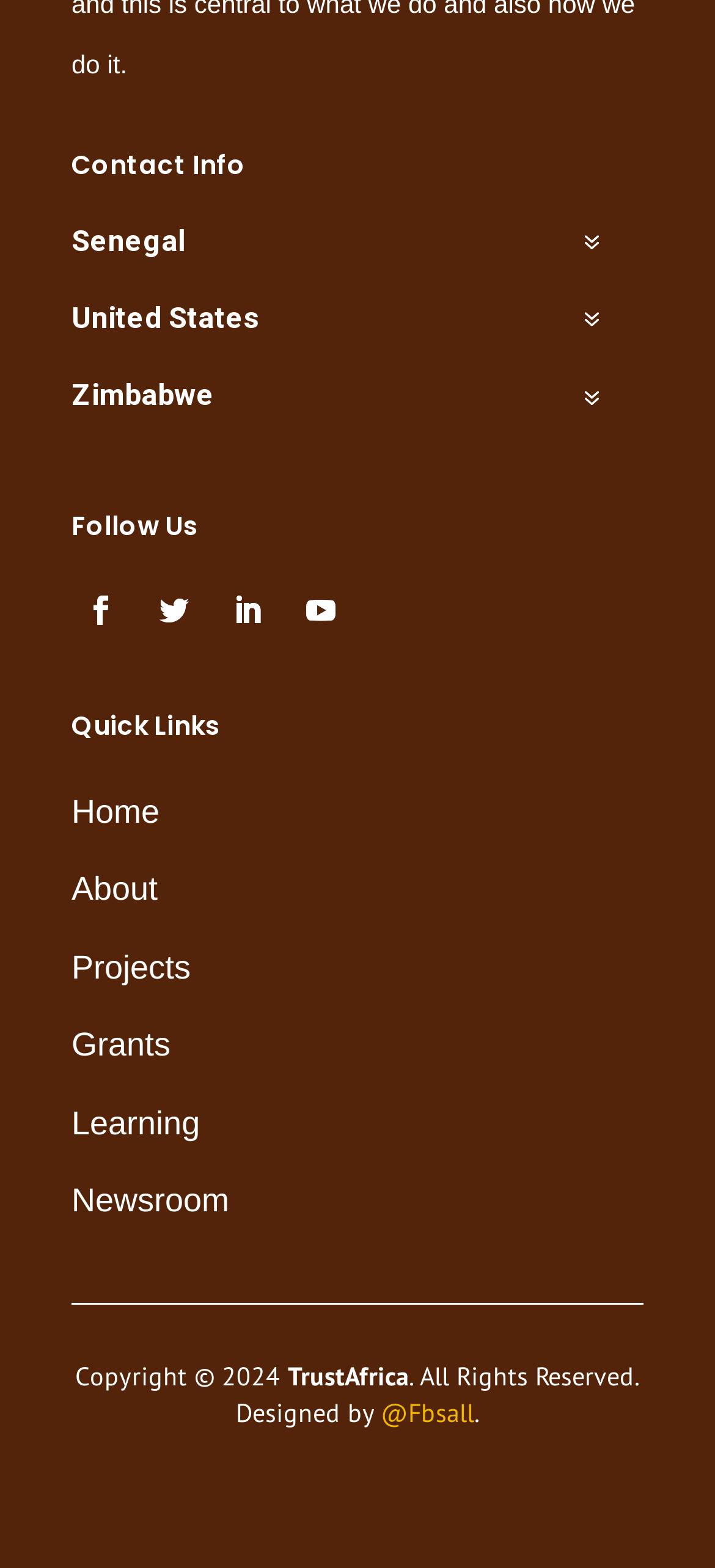Please identify the bounding box coordinates of the element that needs to be clicked to execute the following command: "Click on the Projects link". Provide the bounding box using four float numbers between 0 and 1, formatted as [left, top, right, bottom].

[0.1, 0.605, 0.267, 0.629]